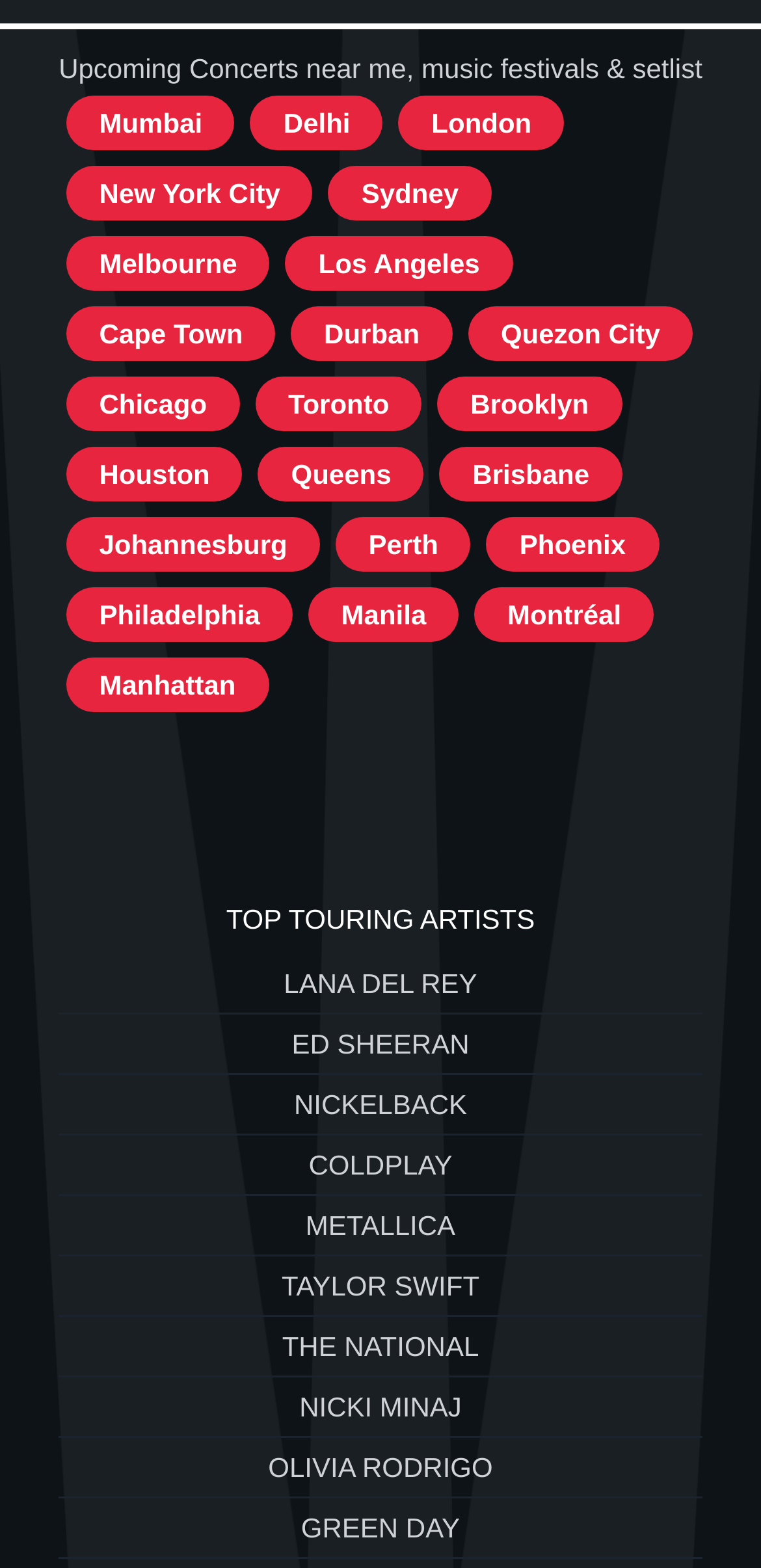Provide a single word or phrase to answer the given question: 
What is the purpose of the links at the top of the webpage?

To select a city